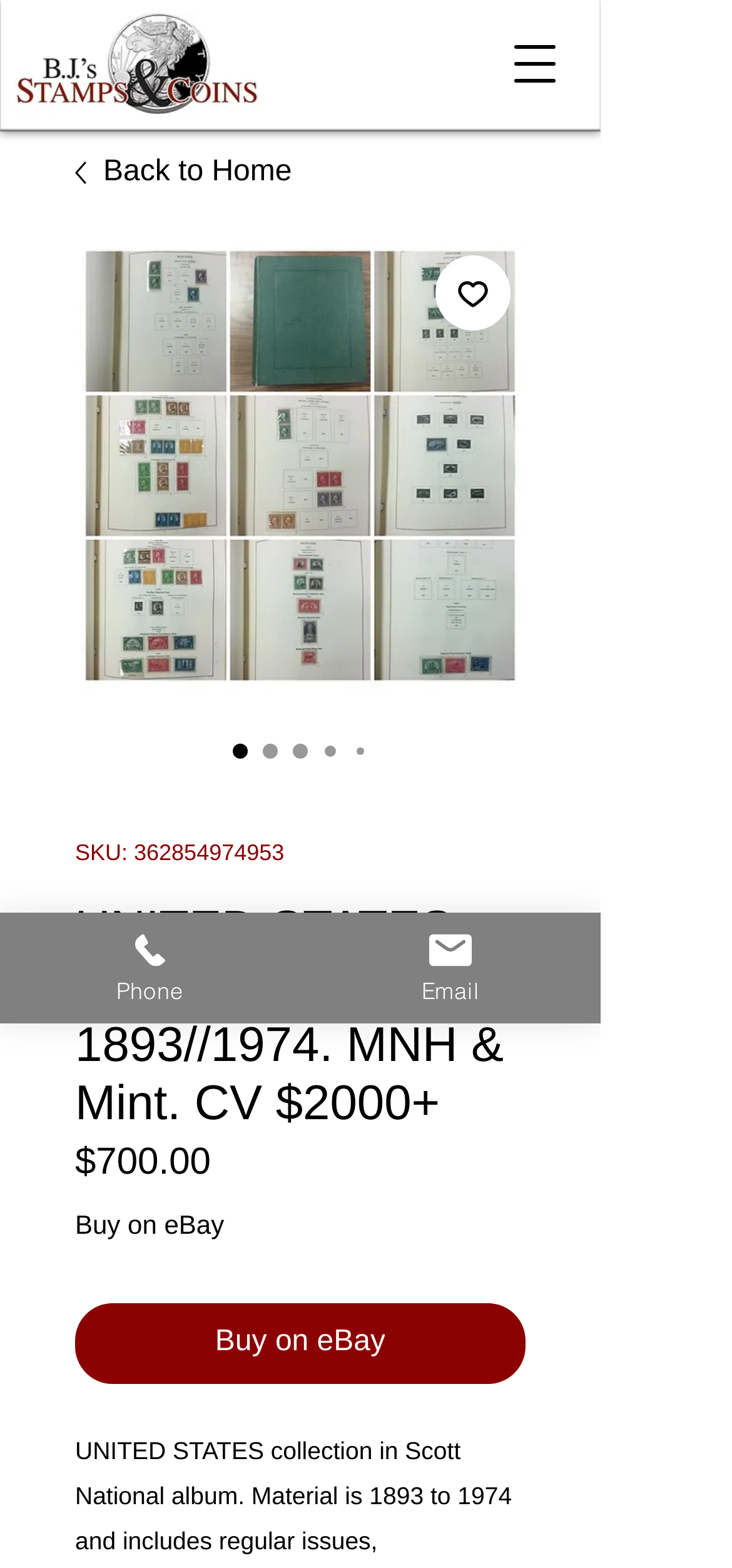What is the SKU of the item?
Please give a detailed and elaborate explanation in response to the question.

The SKU of the item is 362854974953, which is displayed below the item description and above the price.